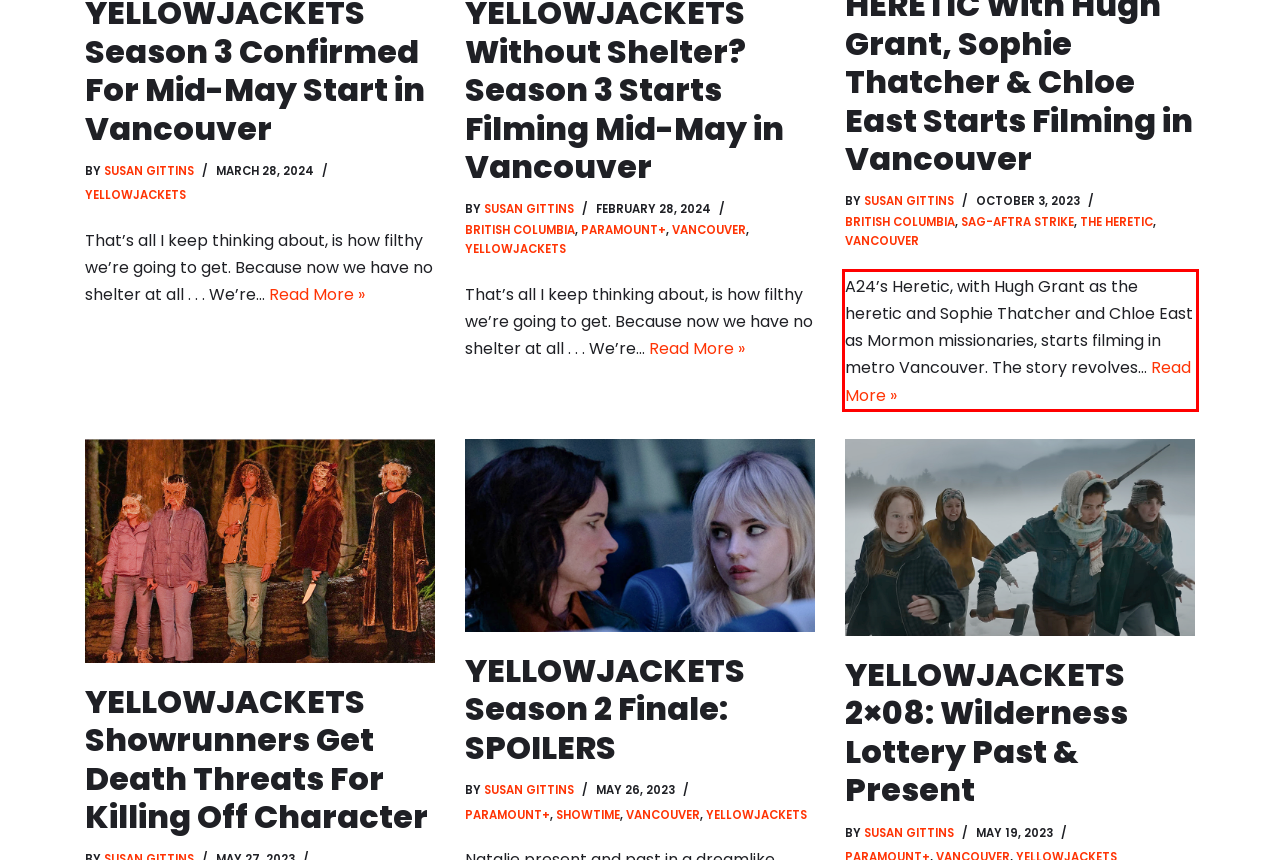Observe the screenshot of the webpage, locate the red bounding box, and extract the text content within it.

A24’s Heretic, with Hugh Grant as the heretic and Sophie Thatcher and Chloe East as Mormon missionaries, starts filming in metro Vancouver. The story revolves… Read More » HERETIC With Hugh Grant, Sophie Thatcher & Chloe East Starts Filming in Vancouver